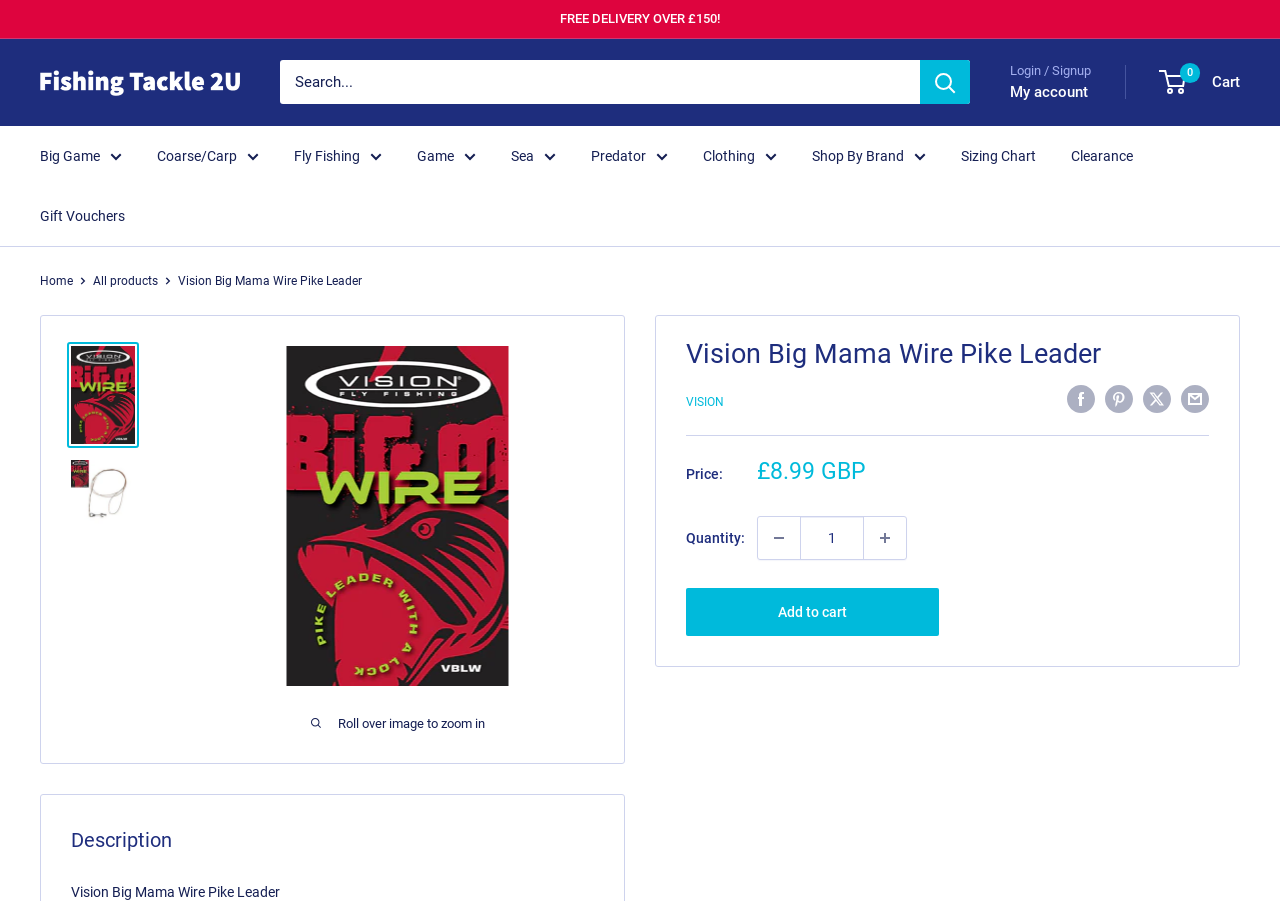What is the current price of the Vision Big Mama Wire Pike Leader?
Carefully examine the image and provide a detailed answer to the question.

The webpage has a layout table with a row containing the price information, which shows the sale price of the product as £8.99 GBP.